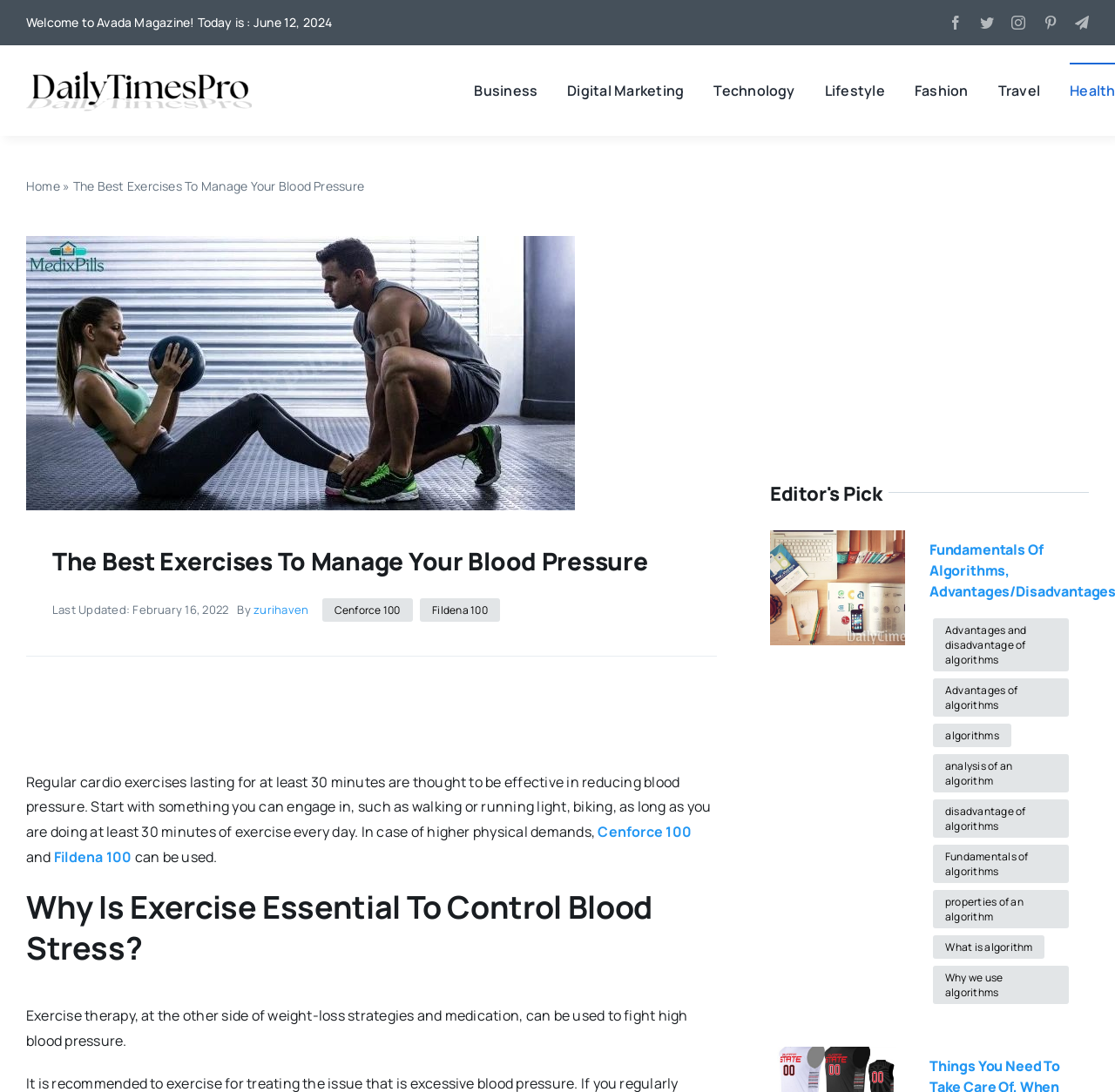Please give the bounding box coordinates of the area that should be clicked to fulfill the following instruction: "Read the article about 'The Best Exercises To Manage Your Blood Pressure'". The coordinates should be in the format of four float numbers from 0 to 1, i.e., [left, top, right, bottom].

[0.023, 0.214, 0.516, 0.231]